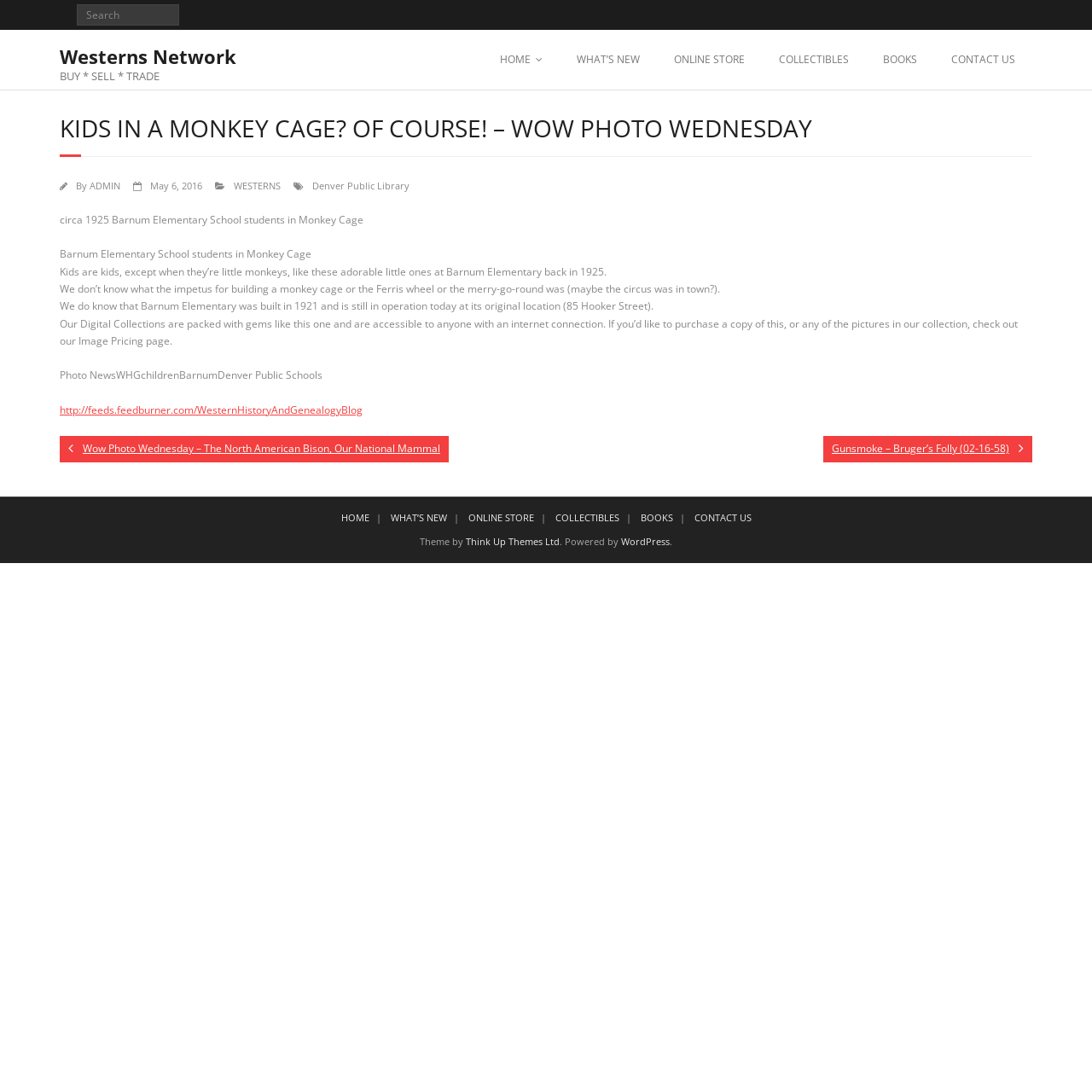Can you find the bounding box coordinates for the UI element given this description: "WHAT’S NEW"? Provide the coordinates as four float numbers between 0 and 1: [left, top, right, bottom].

[0.512, 0.027, 0.602, 0.082]